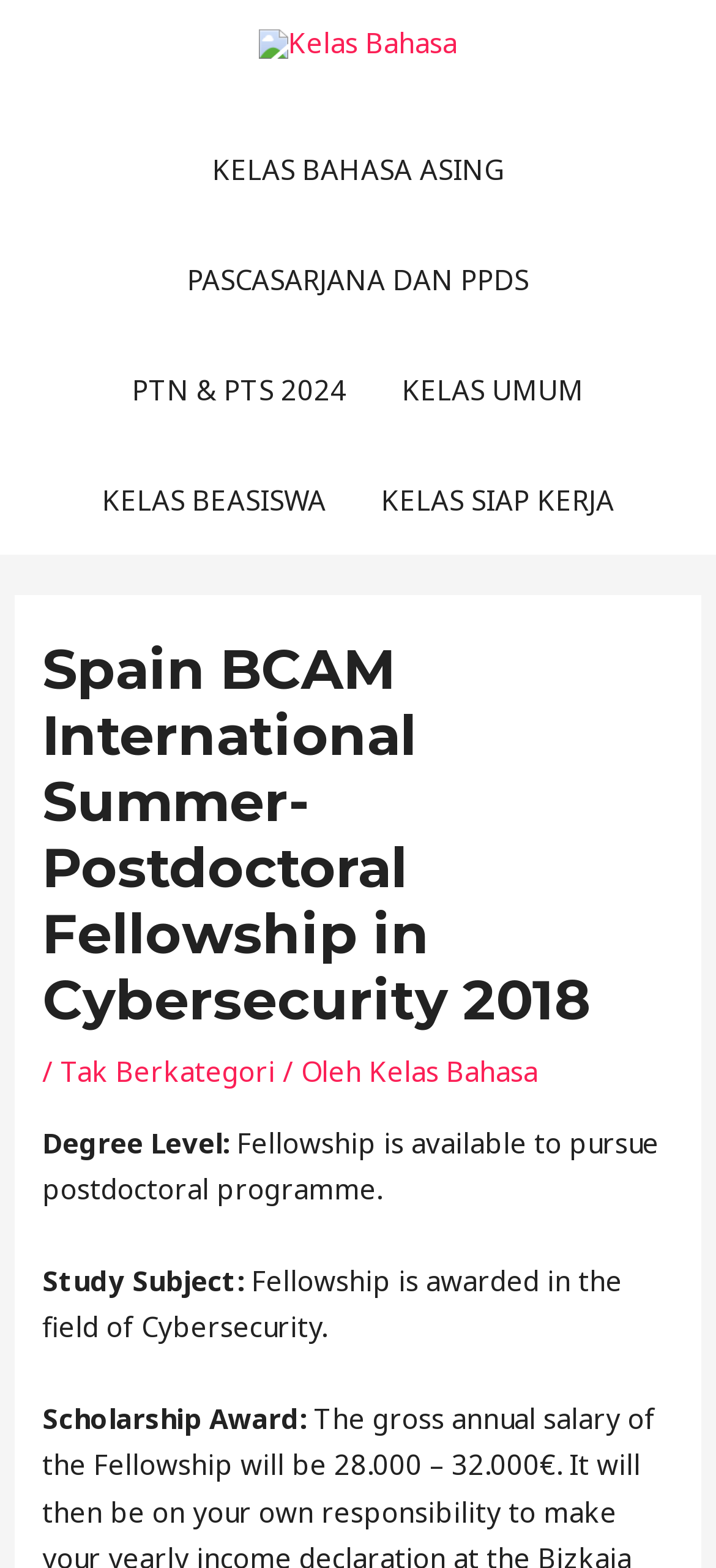How many navigation links are there?
Look at the image and answer the question using a single word or phrase.

6